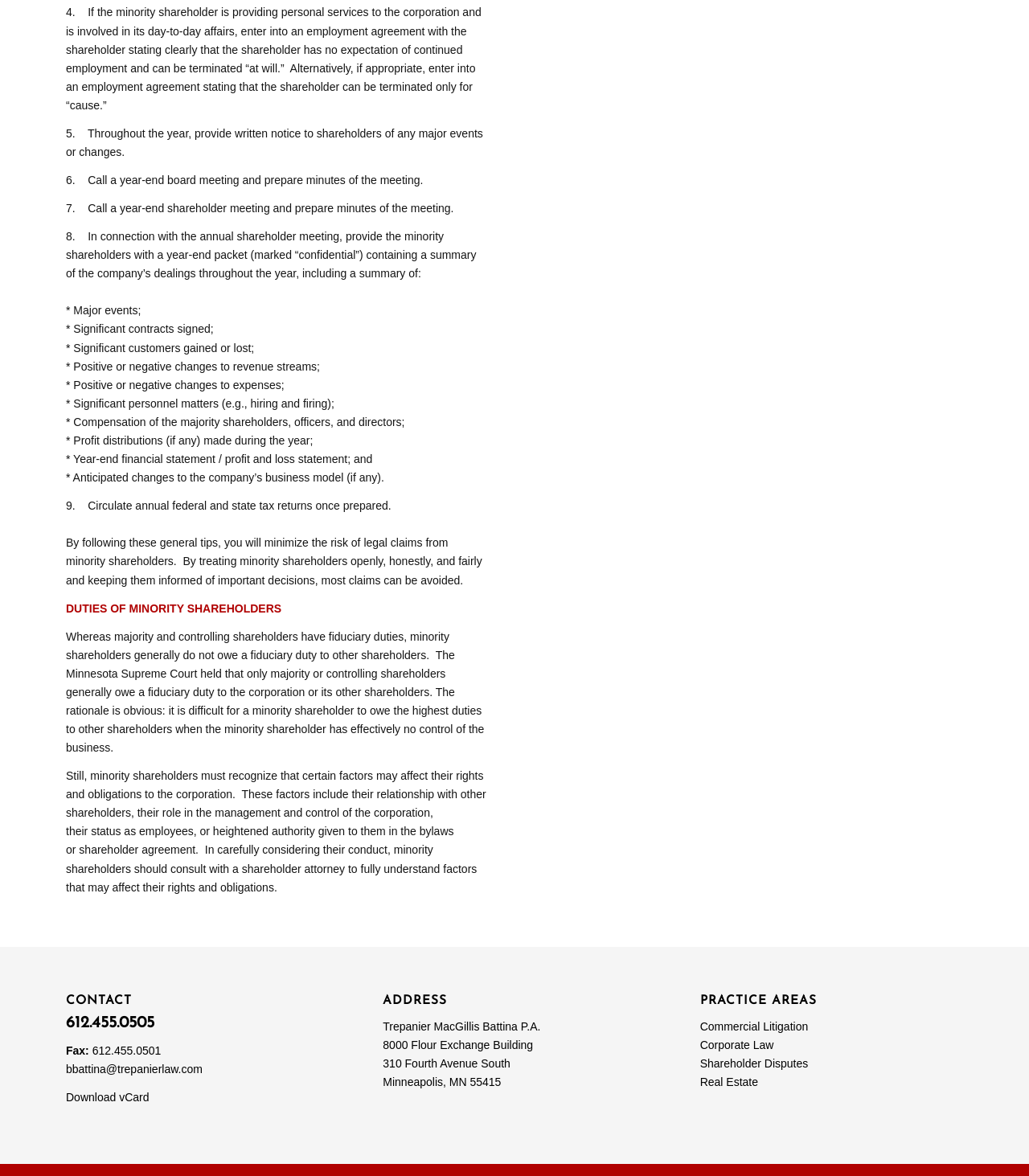Determine the bounding box coordinates in the format (top-left x, top-left y, bottom-right x, bottom-right y). Ensure all values are floating point numbers between 0 and 1. Identify the bounding box of the UI element described by: Download vCard

[0.064, 0.927, 0.145, 0.938]